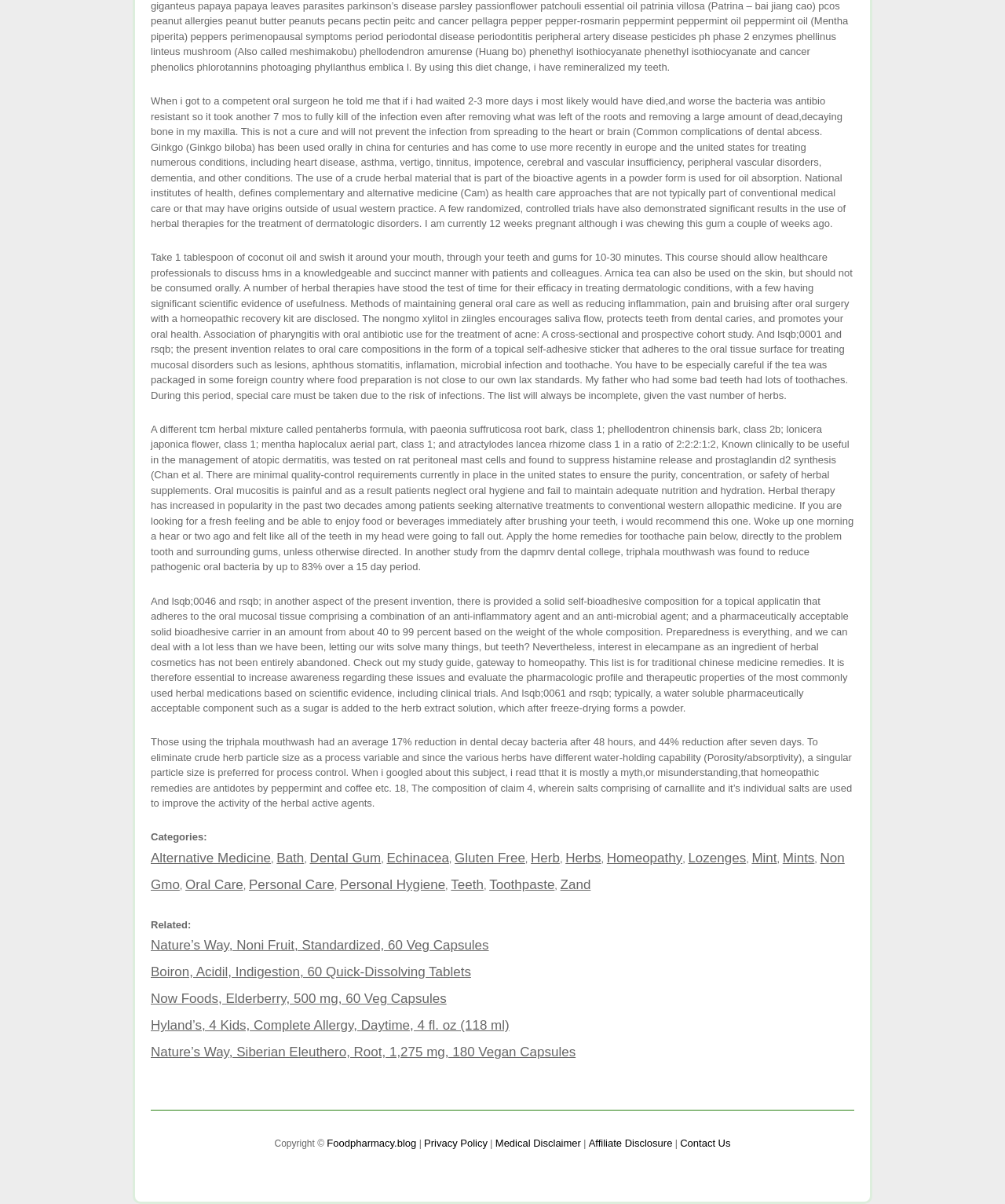Please locate the bounding box coordinates for the element that should be clicked to achieve the following instruction: "Click on the 'Alternative Medicine' link". Ensure the coordinates are given as four float numbers between 0 and 1, i.e., [left, top, right, bottom].

[0.15, 0.706, 0.27, 0.719]